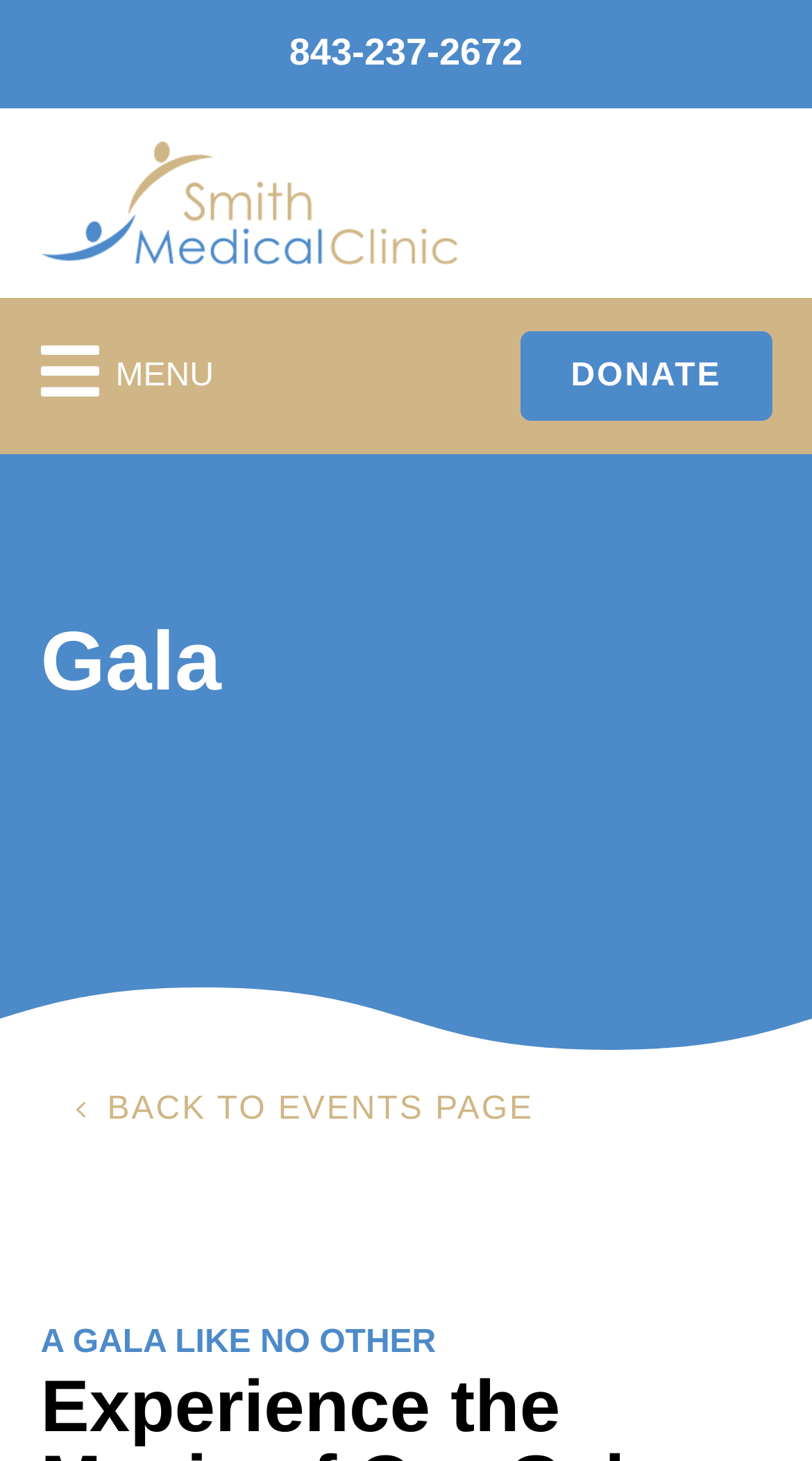Provide the bounding box coordinates of the HTML element described by the text: "Back To Events Page". The coordinates should be in the format [left, top, right, bottom] with values between 0 and 1.

[0.05, 0.734, 0.686, 0.786]